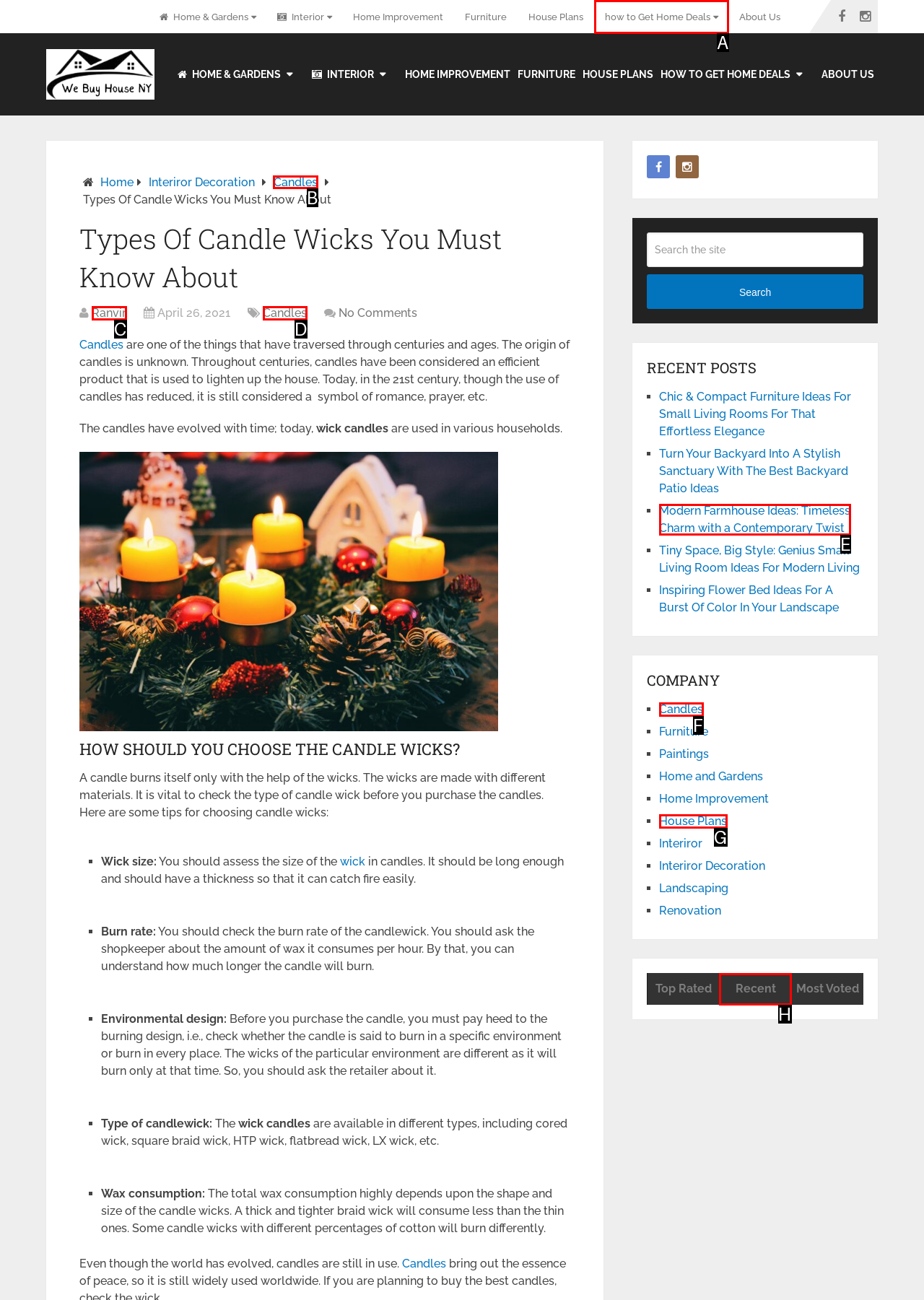Find the correct option to complete this instruction: Learn about Candles. Reply with the corresponding letter.

B